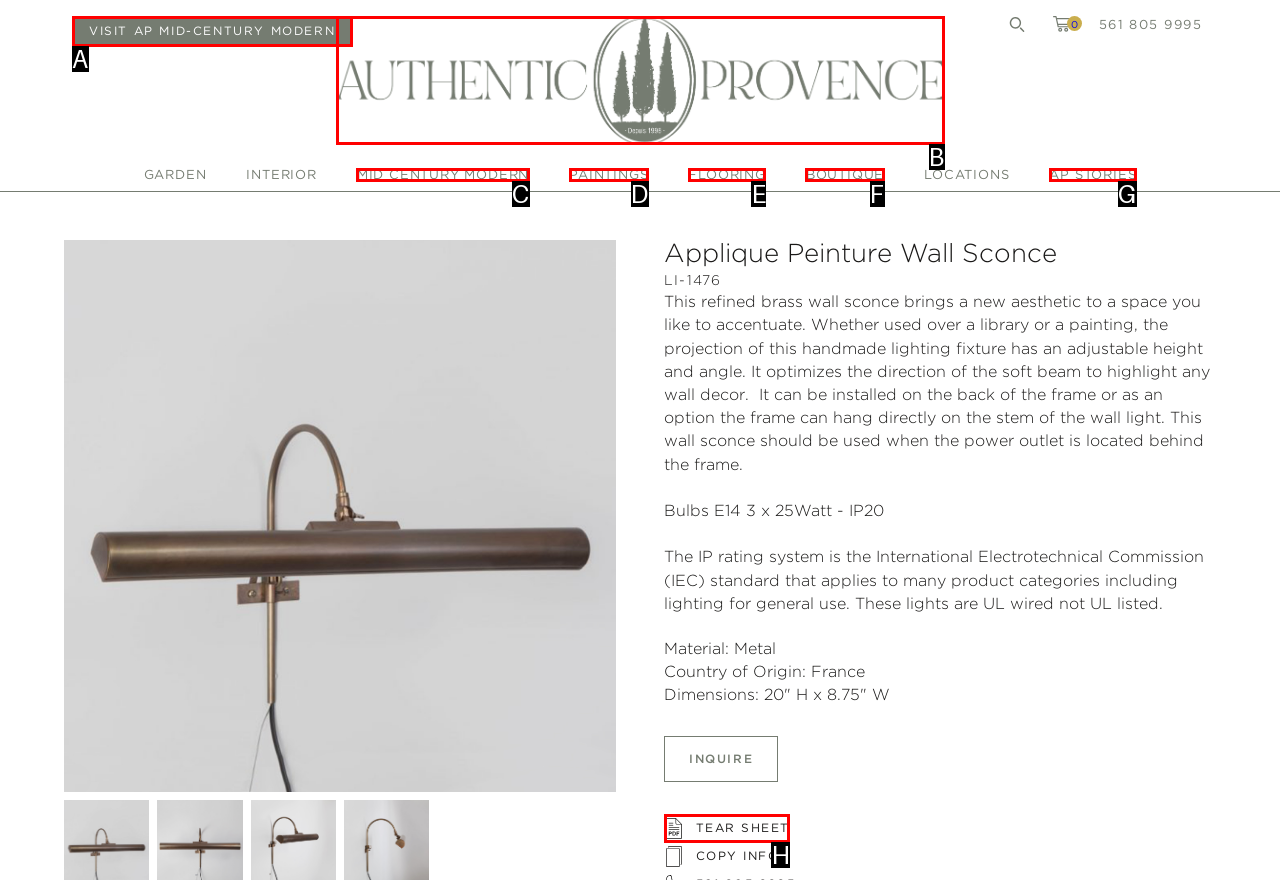Specify which UI element should be clicked to accomplish the task: view tear sheet. Answer with the letter of the correct choice.

H